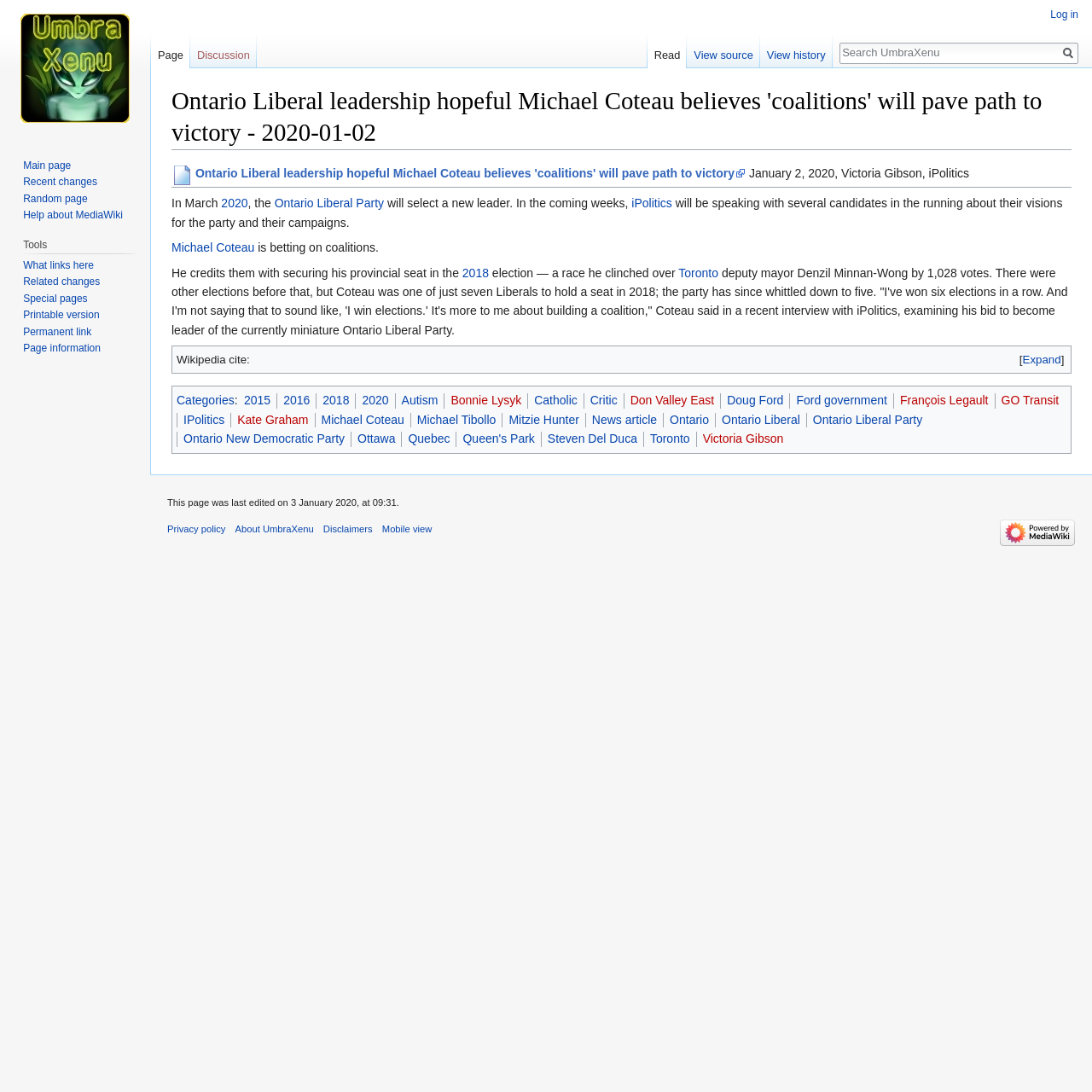Refer to the image and provide an in-depth answer to the question: 
What is the name of the person who is betting on coalitions?

I found the person's name by reading the article content, specifically the sentence 'Michael Coteau is betting on coalitions.' which indicates that Michael Coteau is the person who is betting on coalitions.